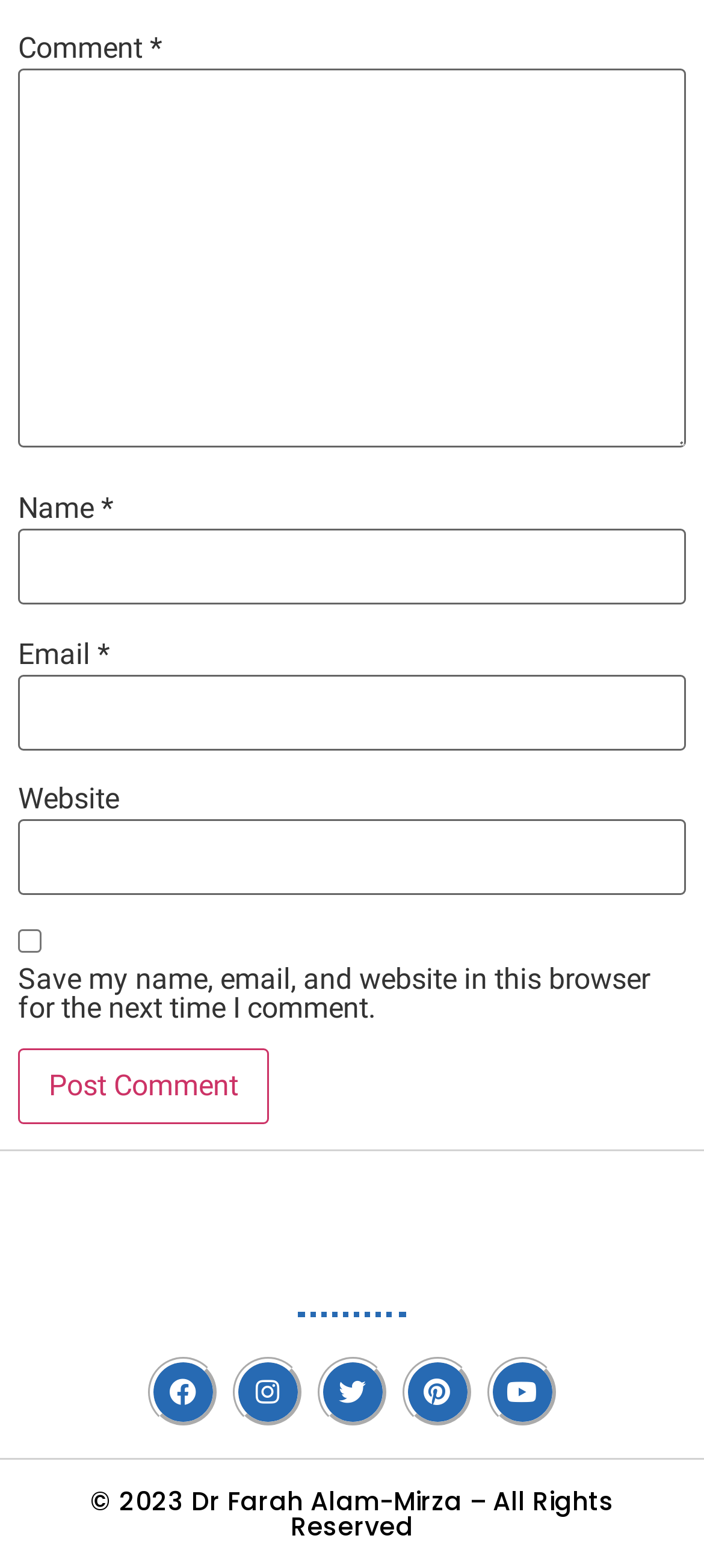How many text fields are required in the comment form?
Give a detailed and exhaustive answer to the question.

The comment form has four text fields: Comment, Name, Email, and Website. The first three fields (Comment, Name, and Email) are marked as required, while the Website field is not.